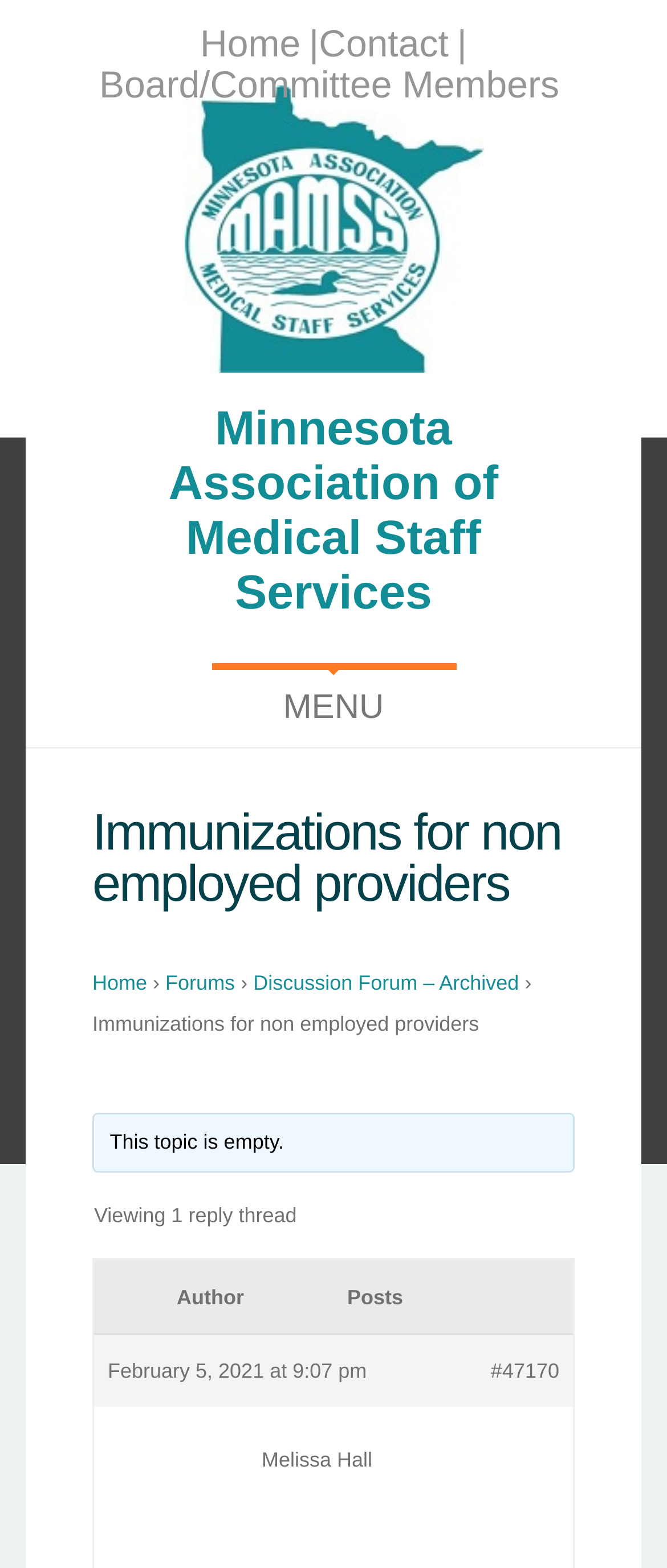Locate the bounding box of the UI element described by: "Forums" in the given webpage screenshot.

[0.248, 0.619, 0.352, 0.634]